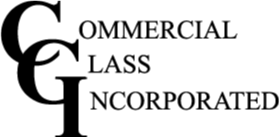What is the purpose of the logo?
Based on the screenshot, provide your answer in one word or phrase.

Conveys brand identity